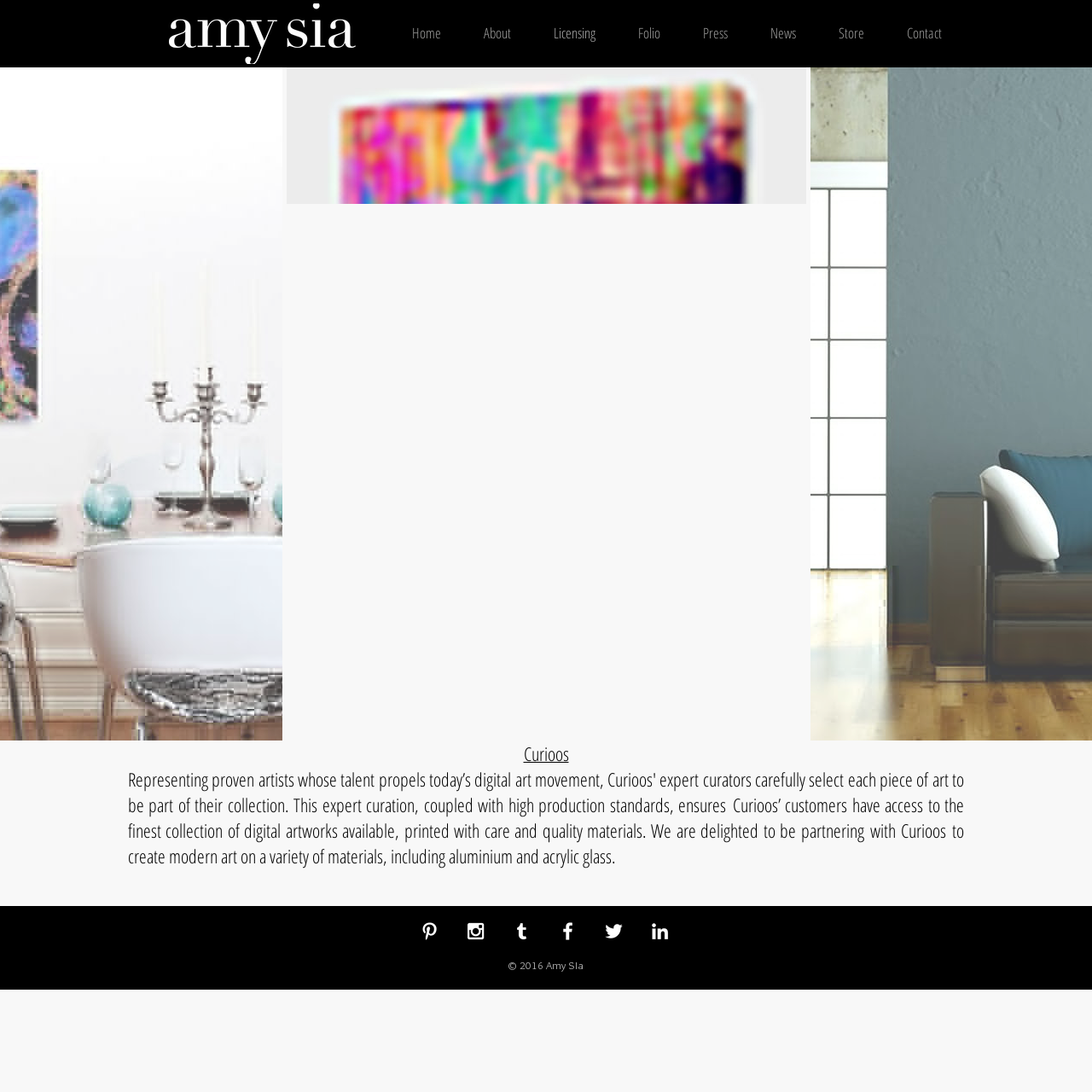Please provide the bounding box coordinates for the element that needs to be clicked to perform the following instruction: "View the About page". The coordinates should be given as four float numbers between 0 and 1, i.e., [left, top, right, bottom].

[0.423, 0.02, 0.488, 0.04]